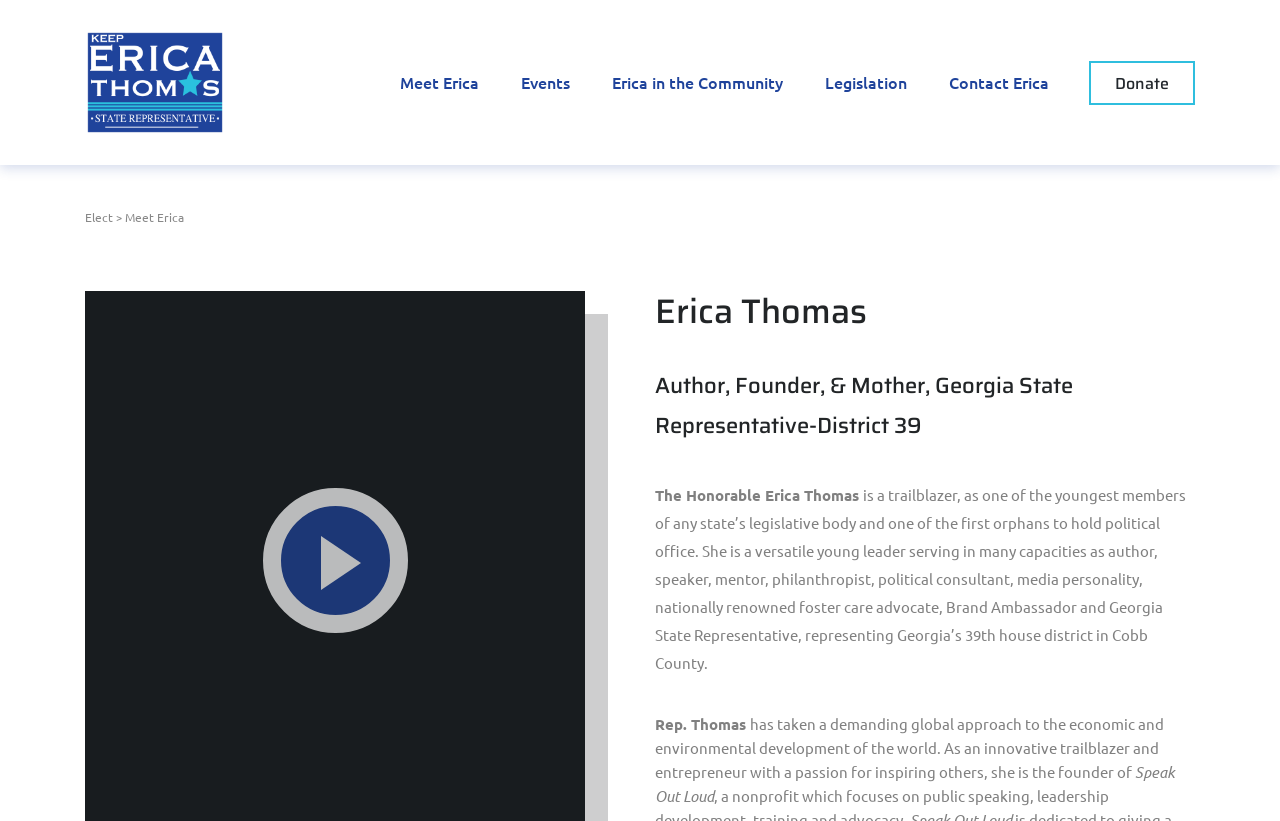Extract the bounding box of the UI element described as: "Healthcare Scheduling Software".

None